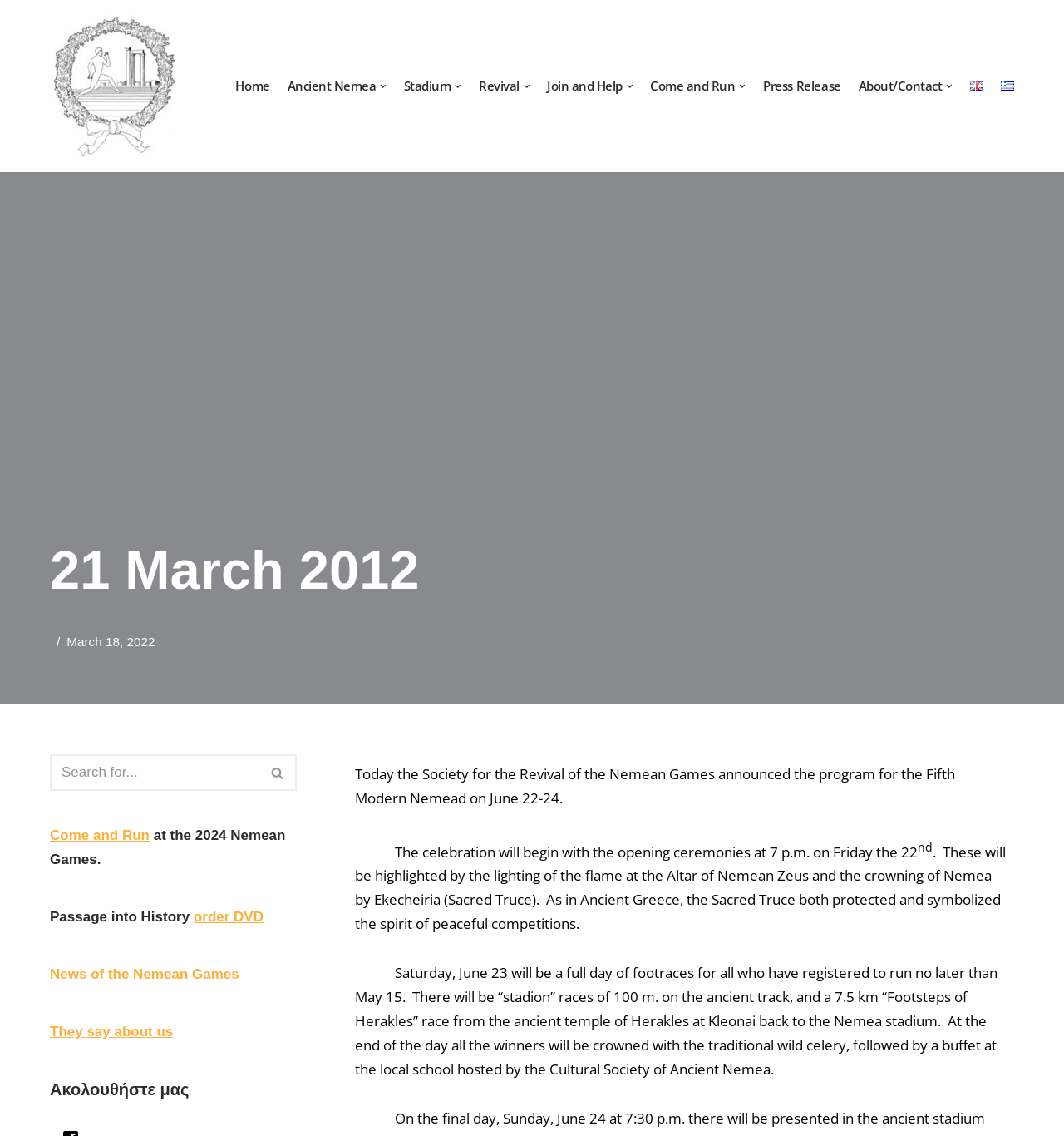Using the given element description, provide the bounding box coordinates (top-left x, top-left y, bottom-right x, bottom-right y) for the corresponding UI element in the screenshot: News of the Nemean Games

[0.047, 0.851, 0.225, 0.864]